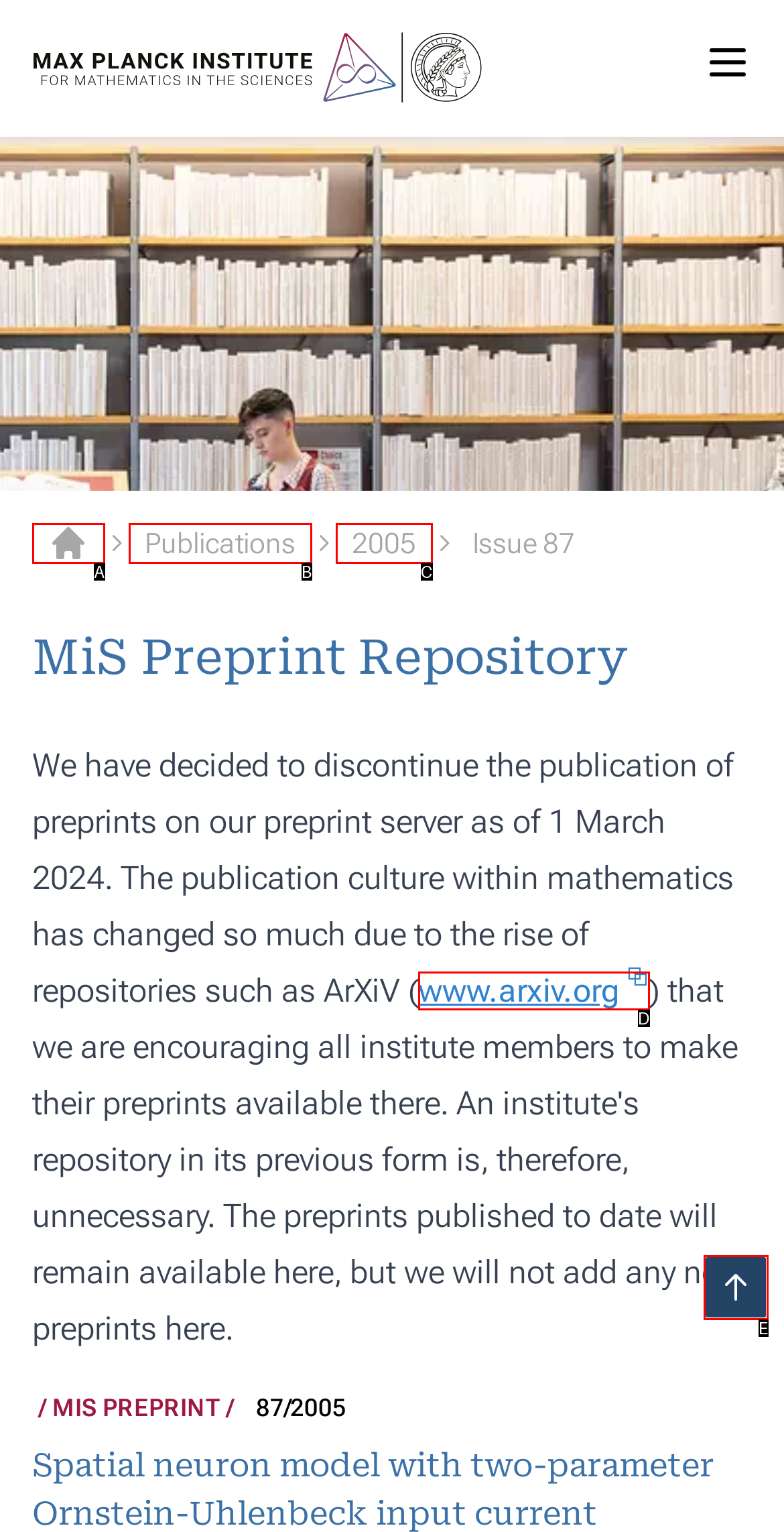Using the description: www.arxiv.org, find the corresponding HTML element. Provide the letter of the matching option directly.

D